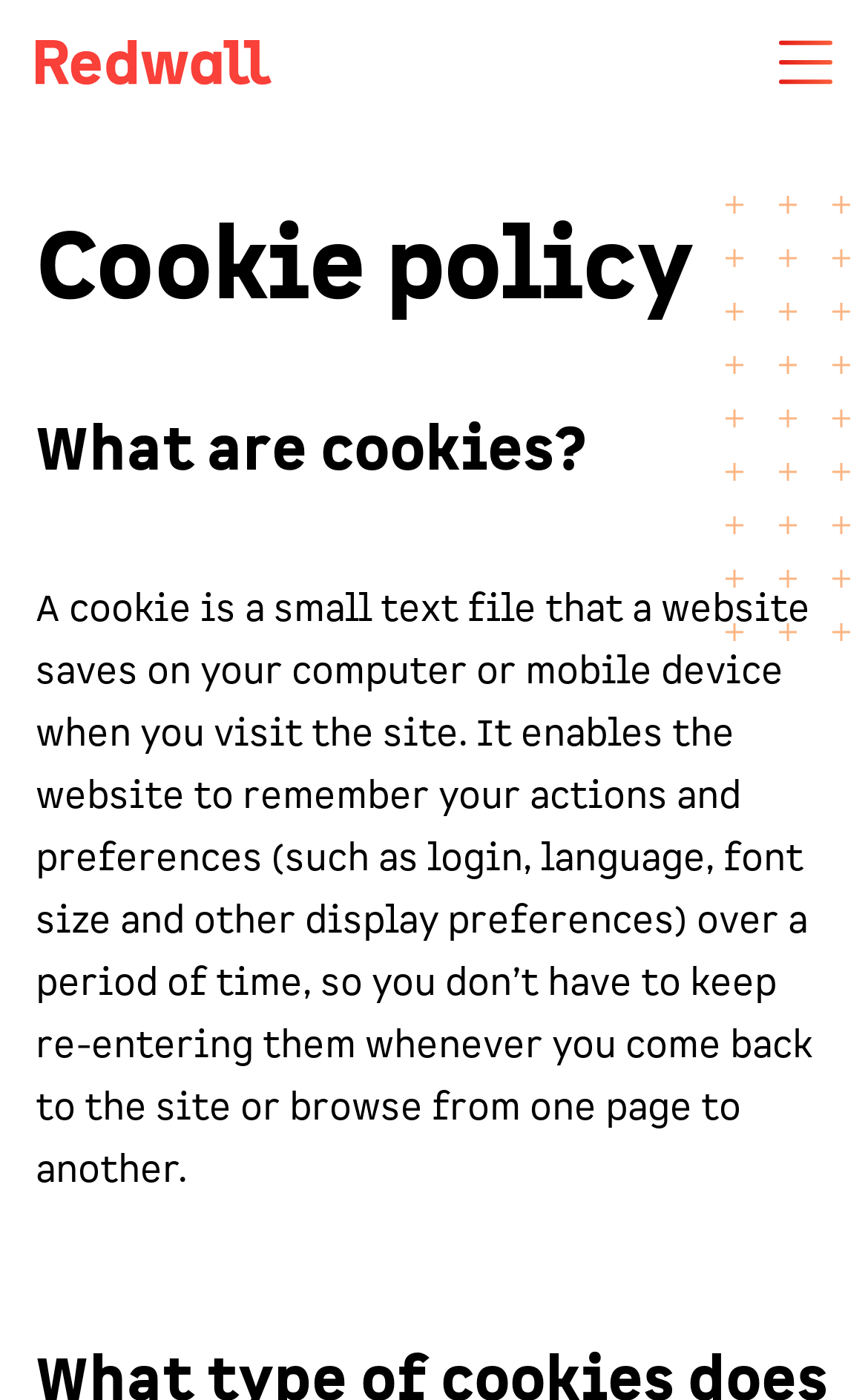Reply to the question with a brief word or phrase: What is the purpose of a cookie?

Remember actions and preferences